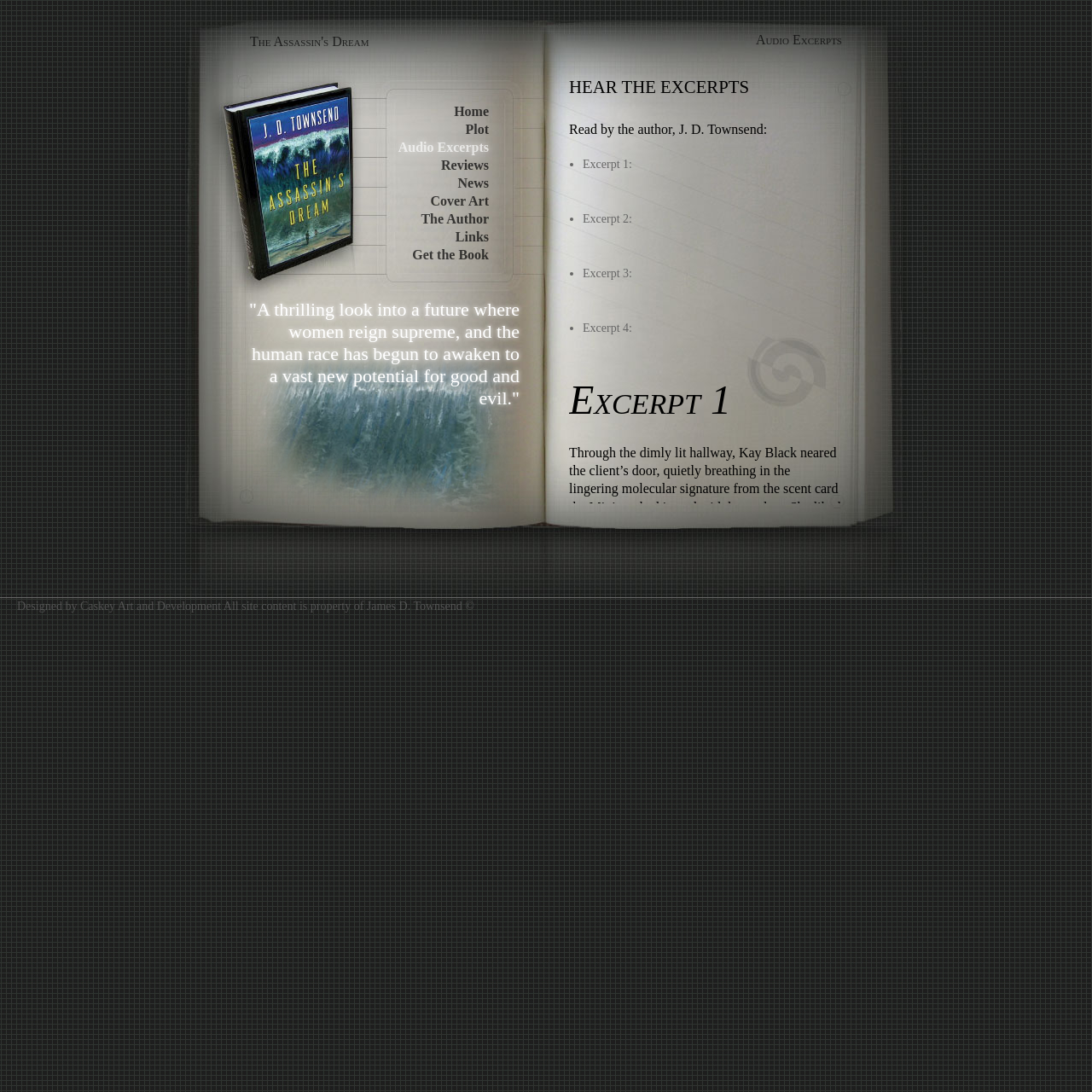Detail the various sections and features of the webpage.

This webpage is about "The Assassin's Dream" and features audio excerpts from the book. At the top, there is a heading with the title "The Assassin's Dream" and a link to the same title. Below this, there is a link to "Skip to content" and a navigation menu with links to "Home", "Plot", "Audio Excerpts", "Reviews", "News", "Cover Art", "The Author", "Links", and "Get the Book".

Following the navigation menu, there is a brief summary of the book, describing it as "A thrilling look into a future where women reign supreme, and the human race has begun to awaken to a vast new potential for good and evil."

The main content of the page is divided into two sections. The first section is headed "Audio Excerpts" and features a list of four audio excerpts, each with a brief title ("Excerpt 1", "Excerpt 2", etc.) and a plugin object to play the audio. The excerpts are listed in a vertical column, with each excerpt below the previous one.

The second section is headed "HEAR THE EXCERPTS" and features a longer text passage from the book, describing a scene where the protagonist, Kay Black, is on a mission. The passage is divided into four paragraphs, each describing Kay's thoughts and actions as she approaches her client's door.

At the bottom of the page, there is a footer with a link to the website's designer, Caskey Art and Development, and a copyright notice stating that all site content is property of James D. Townsend.